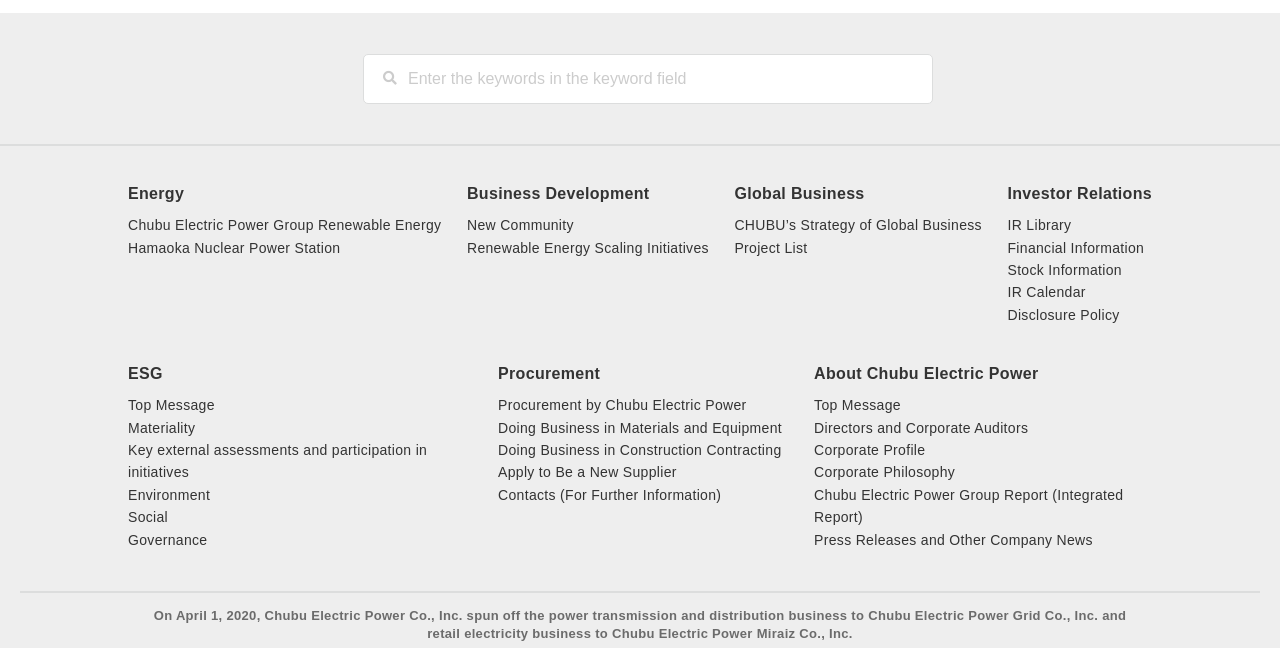What is the name of the company's report?
Please provide a single word or phrase as your answer based on the image.

Chubu Electric Power Group Report